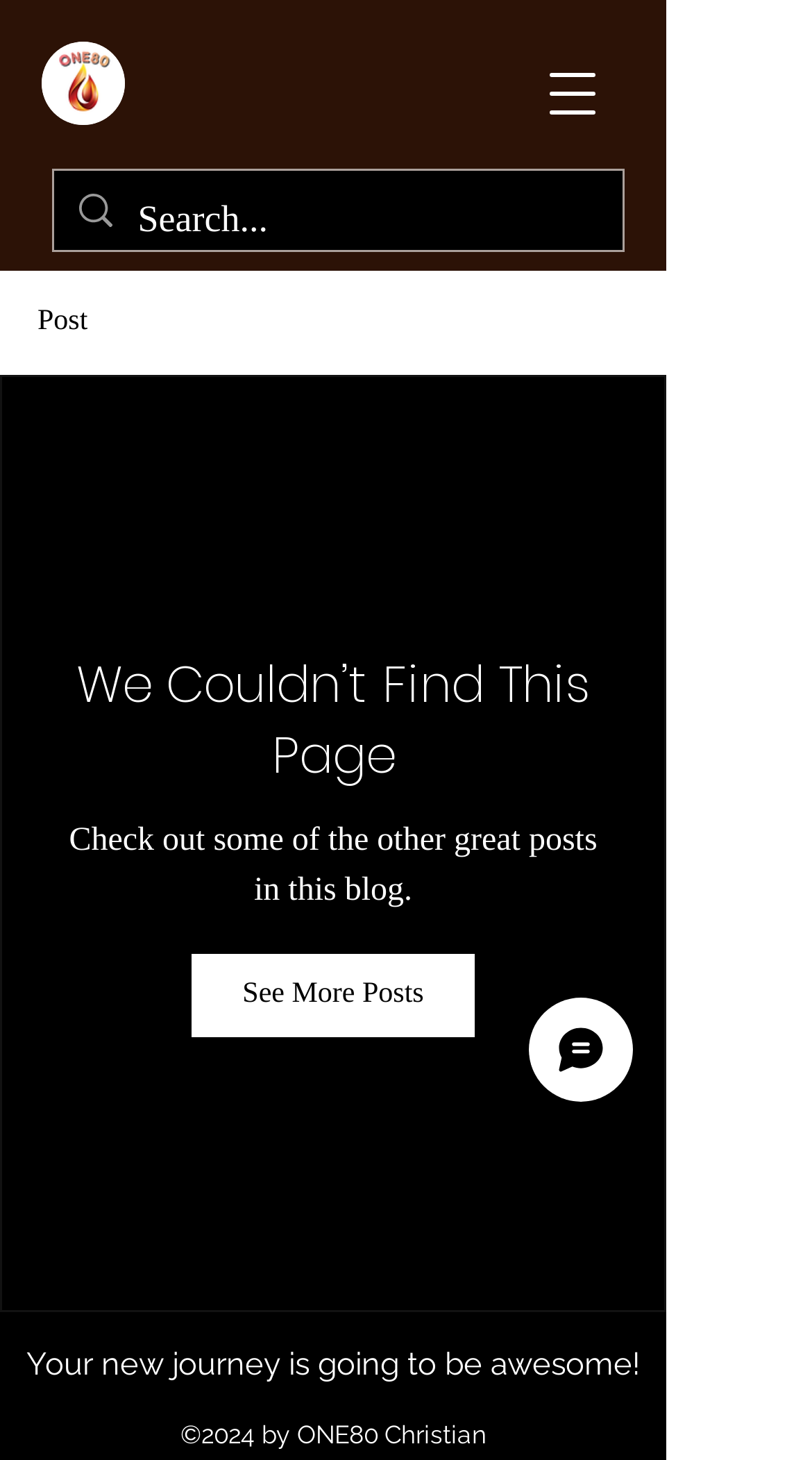What is the text above the search box?
Based on the image, give a one-word or short phrase answer.

Post